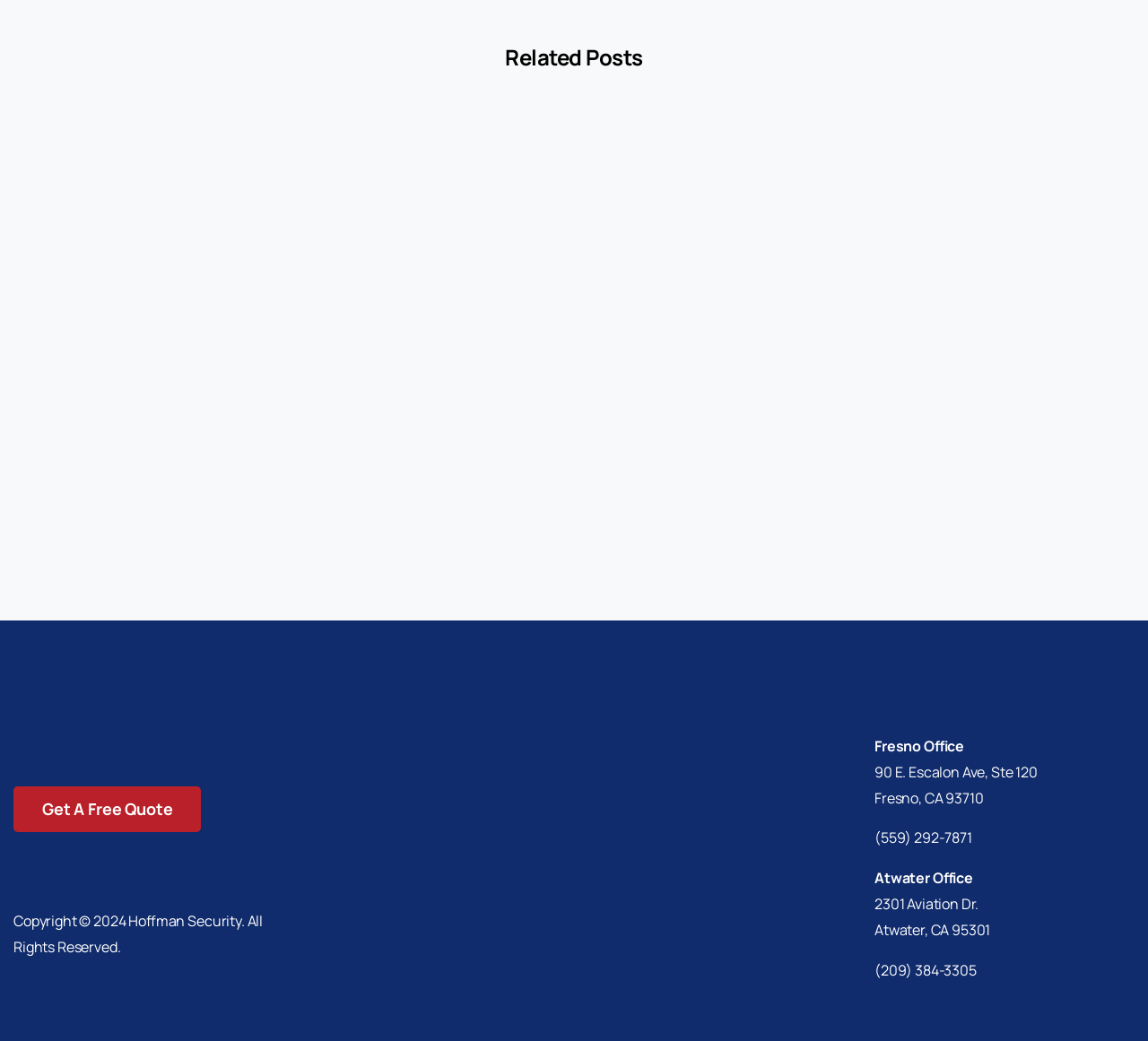Using the webpage screenshot and the element description April 29, 2022, determine the bounding box coordinates. Specify the coordinates in the format (top-left x, top-left y, bottom-right x, bottom-right y) with values ranging from 0 to 1.

[0.082, 0.485, 0.155, 0.501]